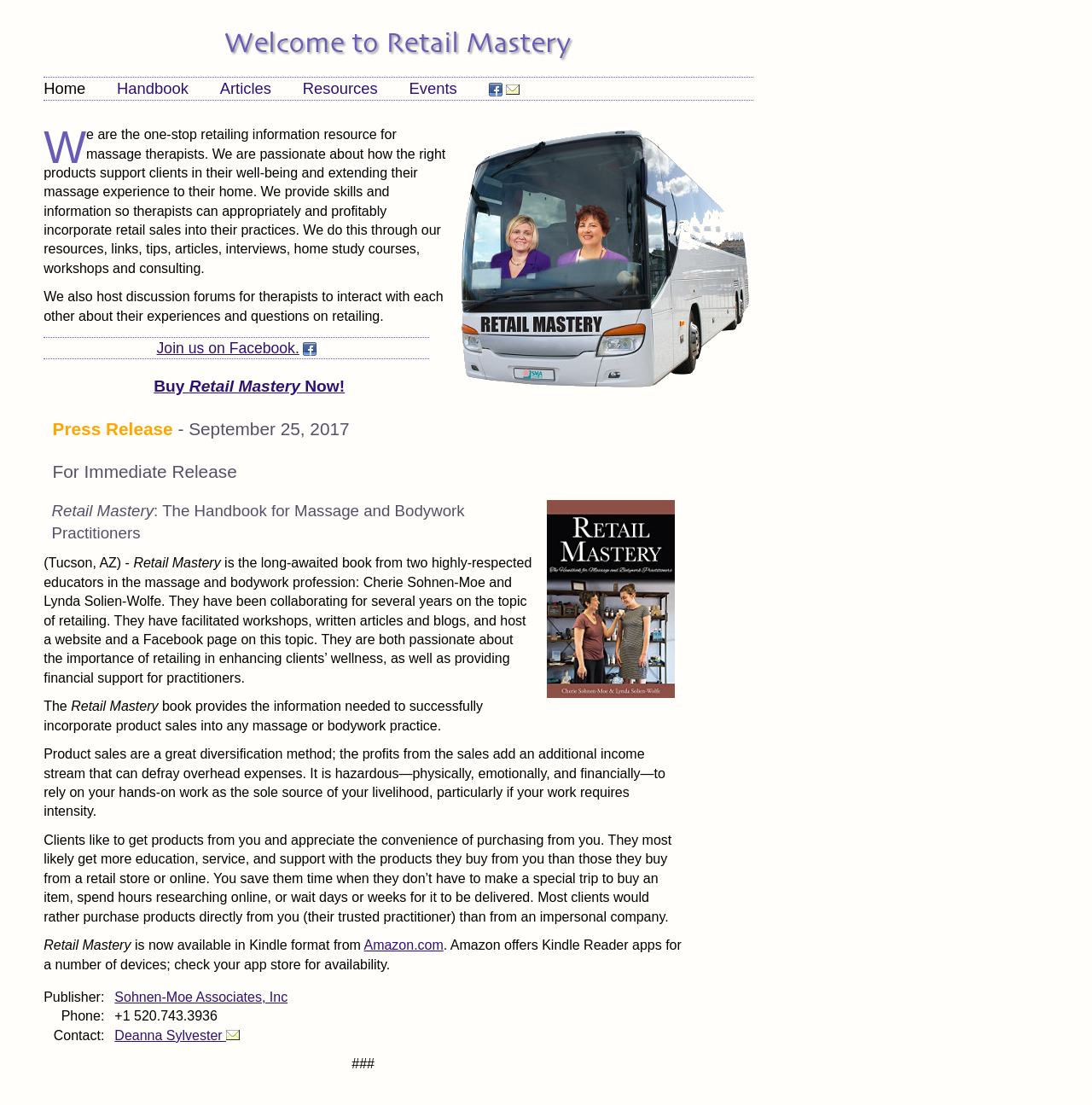Specify the bounding box coordinates of the region I need to click to perform the following instruction: "Click on Handbook". The coordinates must be four float numbers in the range of 0 to 1, i.e., [left, top, right, bottom].

[0.107, 0.07, 0.173, 0.09]